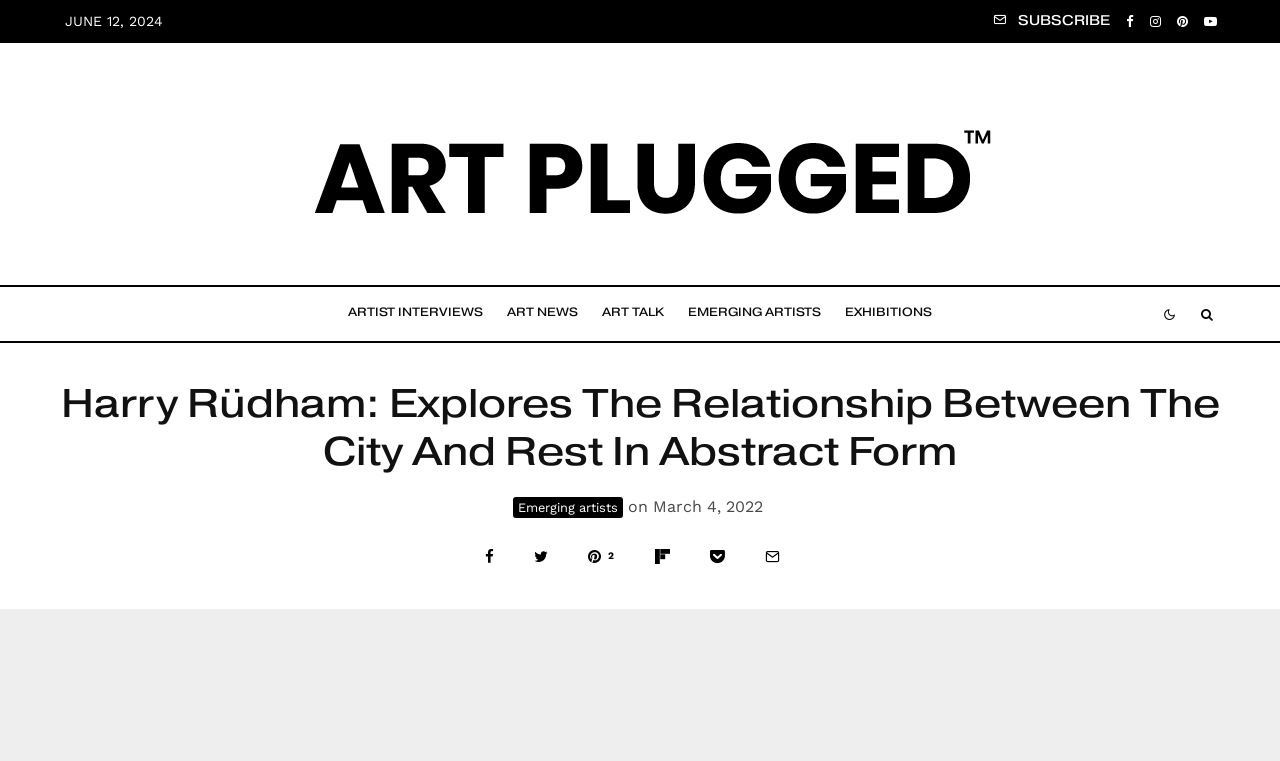Respond with a single word or phrase for the following question: 
What is the category of the article?

Emerging artists